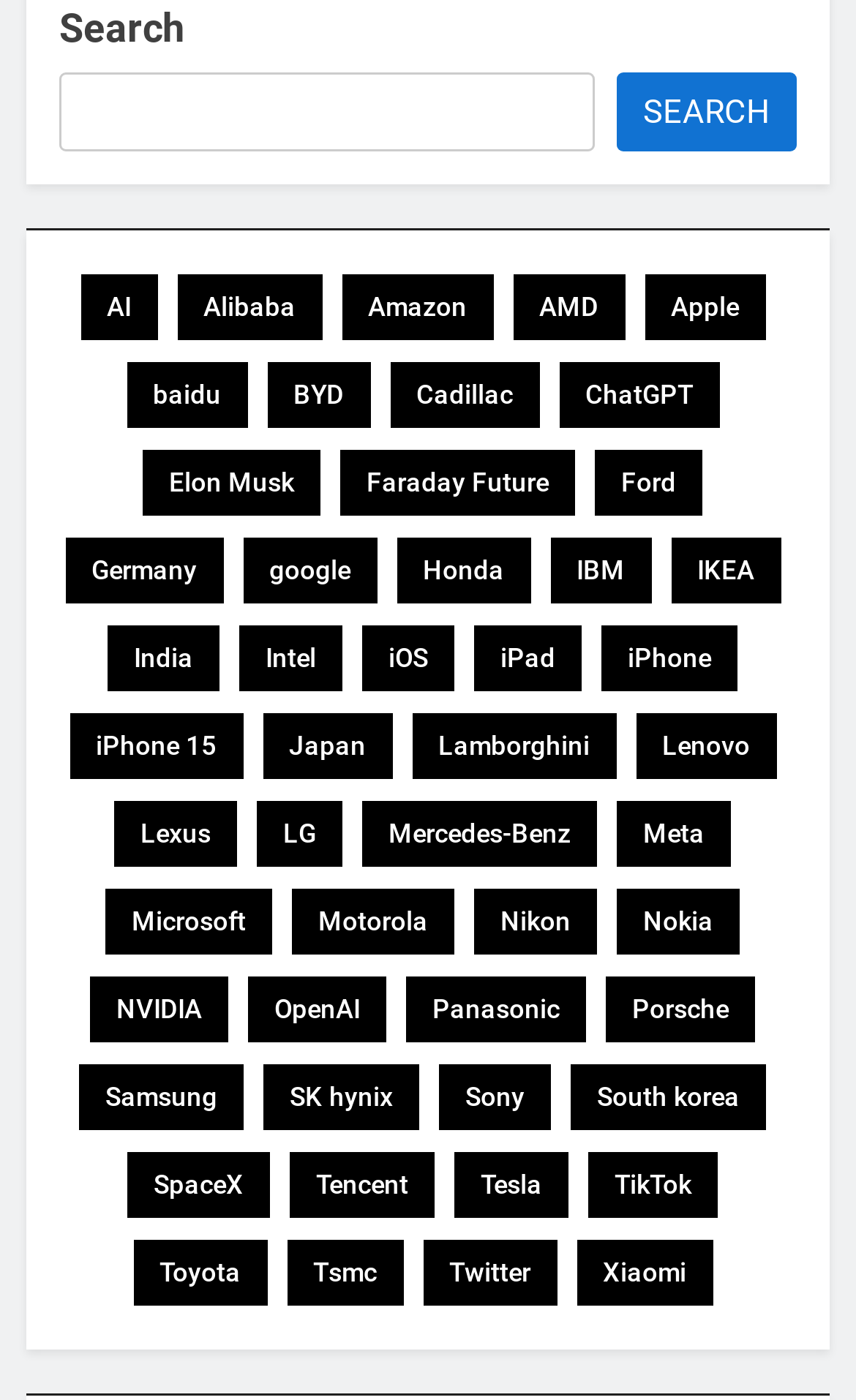Answer with a single word or phrase: 
What is the text on the search button?

SEARCH